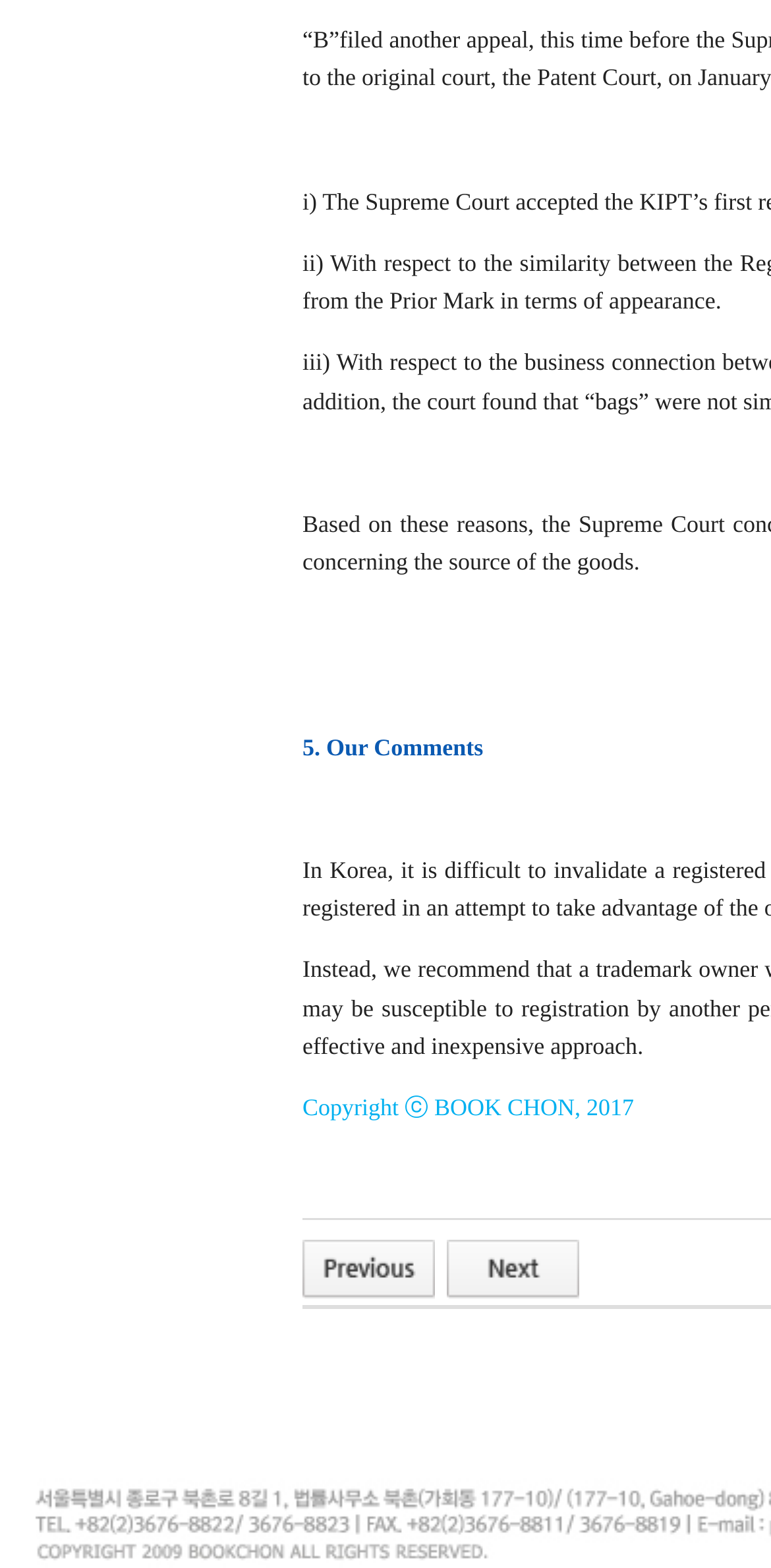What is the copyright year?
Examine the image closely and answer the question with as much detail as possible.

The static text element with OCR text 'Copyright ⓒ BOOK CHON, 201' indicates the copyright year, which is 201.